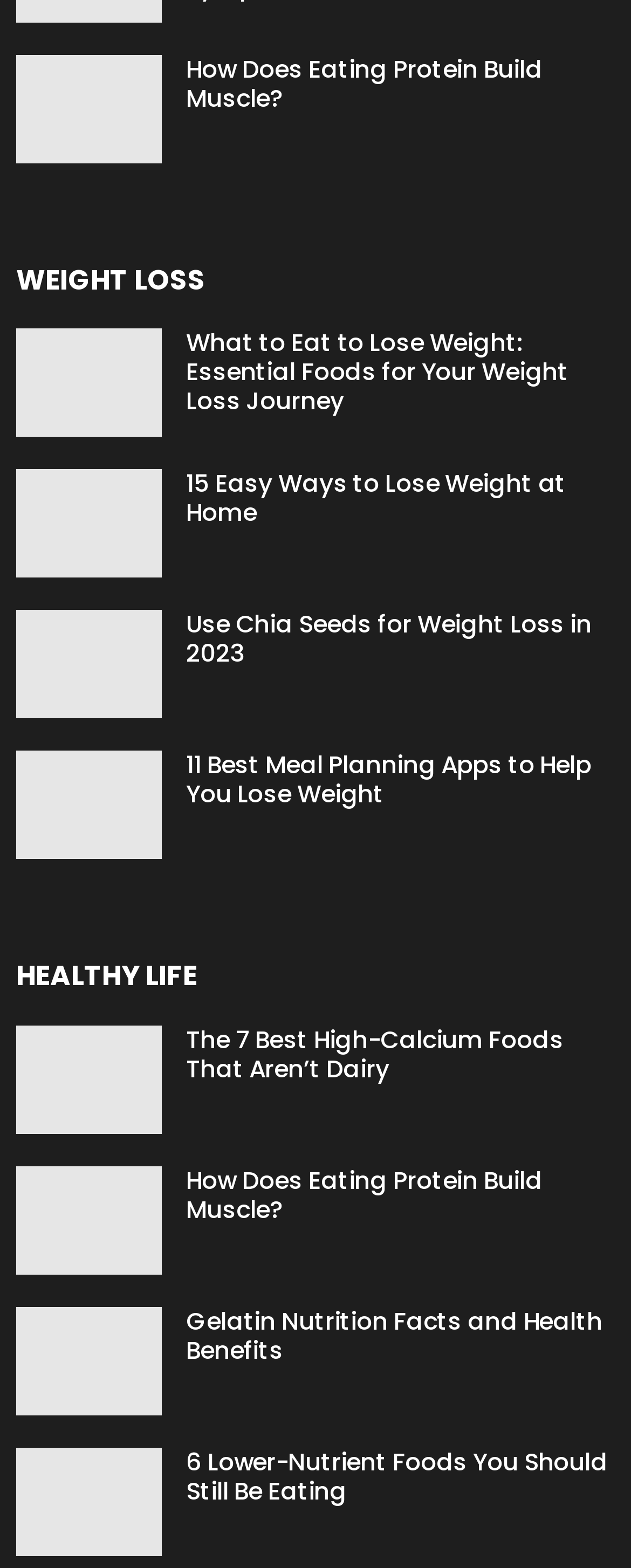Answer the question below with a single word or a brief phrase: 
How many articles are related to weight loss?

4